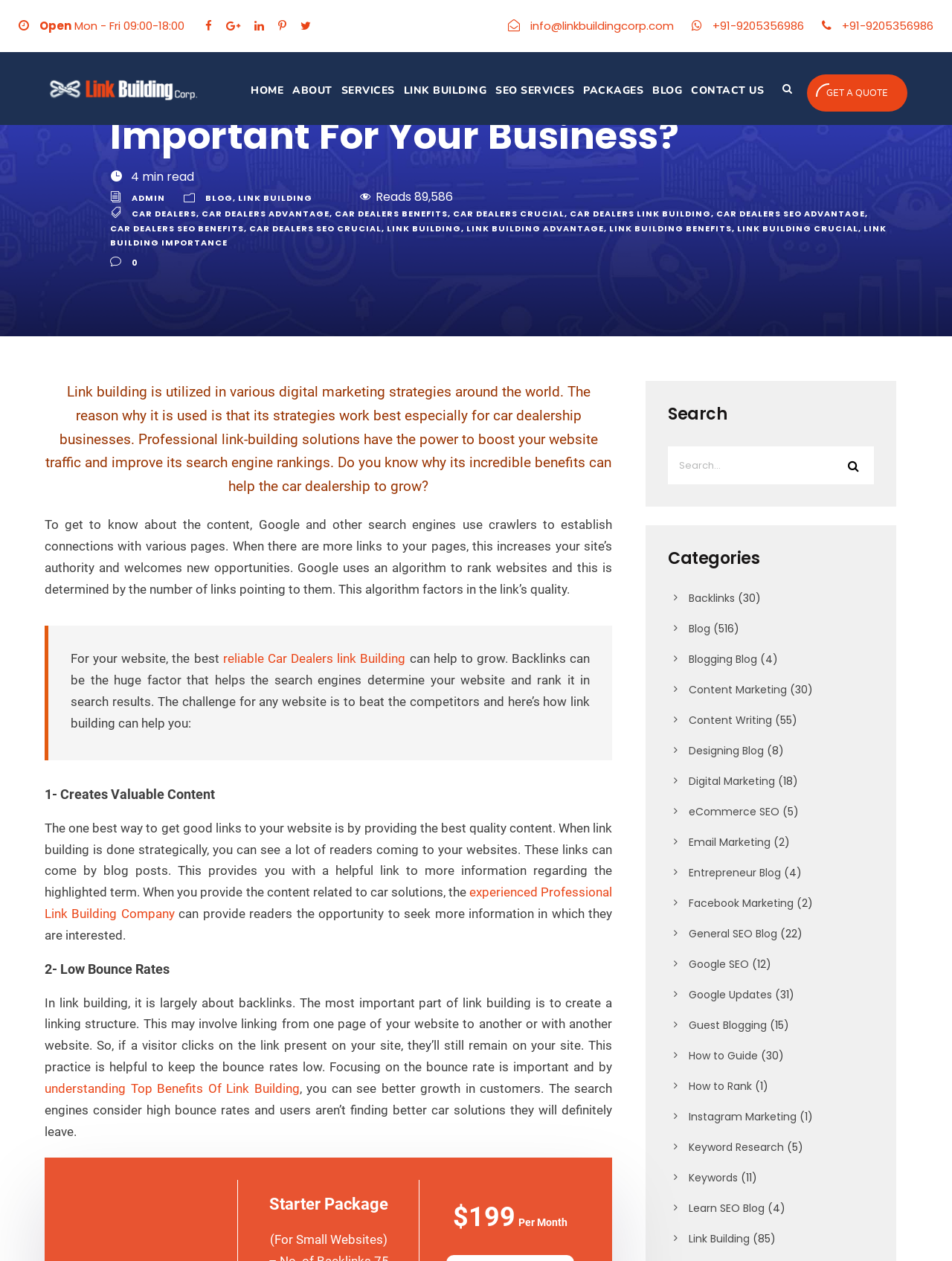Identify the webpage's primary heading and generate its text.

Link Building for Car Dealers: Why it is Important For Your Business?